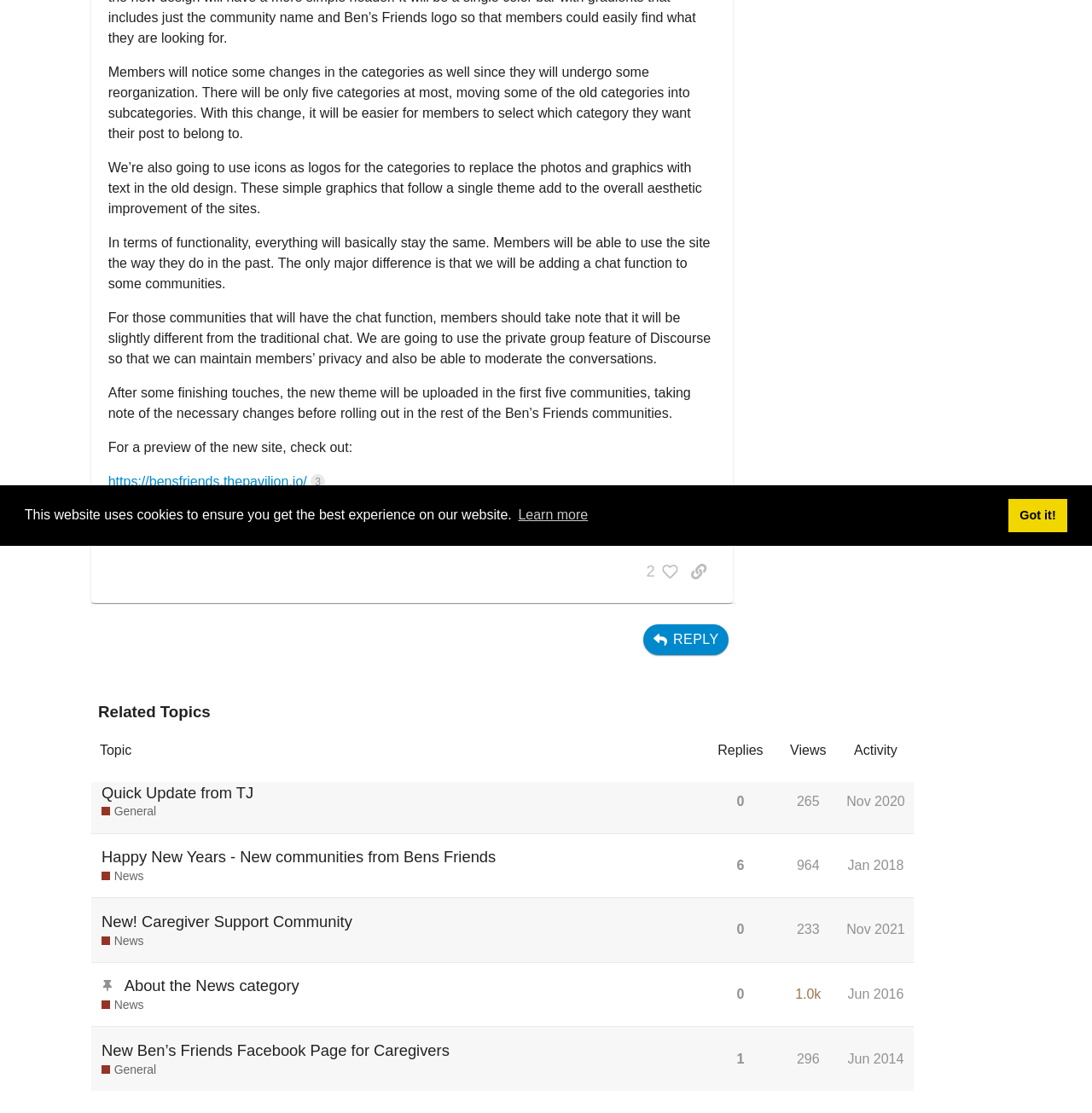From the element description New! Caregiver Support Community, predict the bounding box coordinates of the UI element. The coordinates must be specified in the format (top-left x, top-left y, bottom-right x, bottom-right y) and should be within the 0 to 1 range.

[0.093, 0.808, 0.323, 0.847]